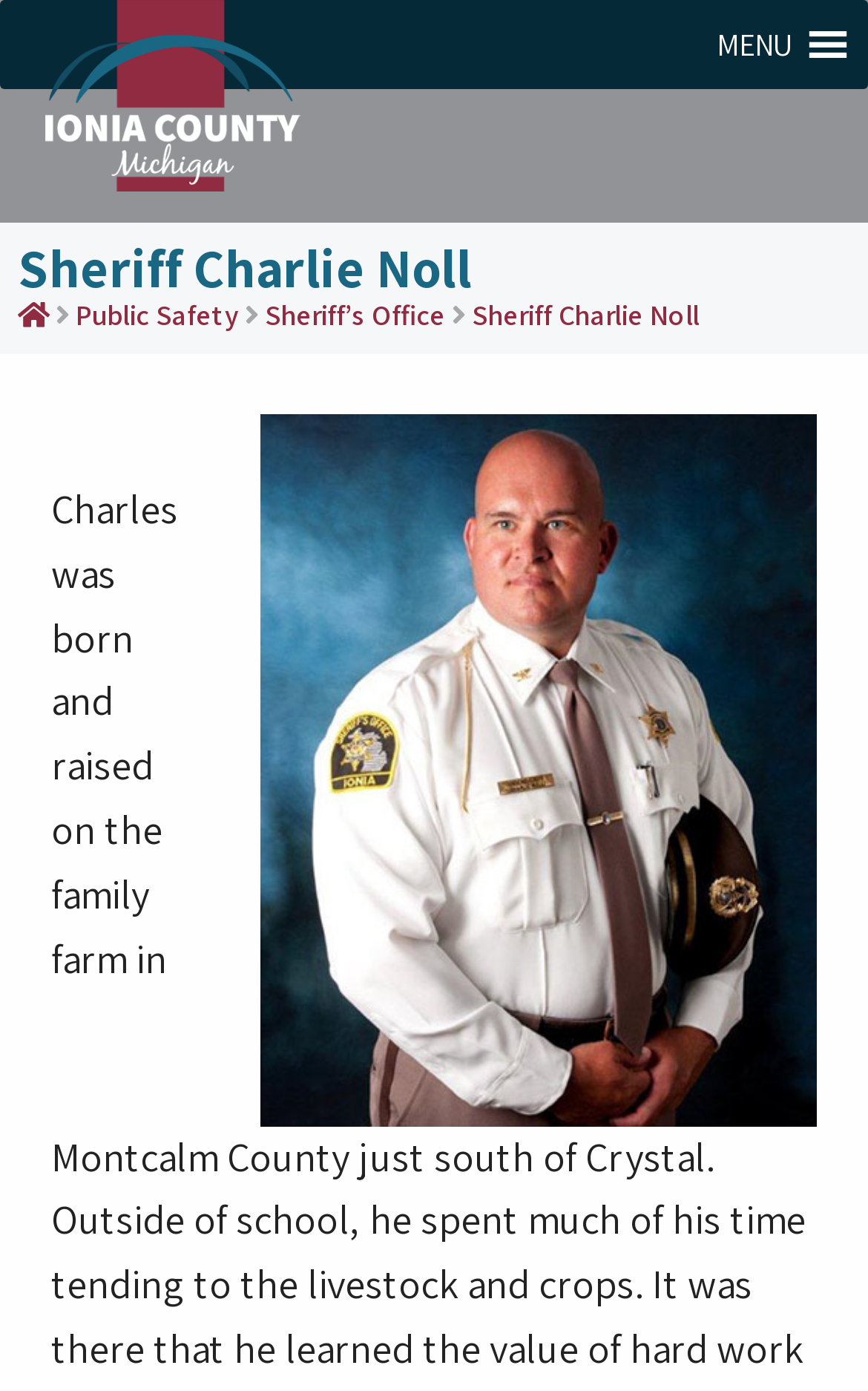Answer the following query concisely with a single word or phrase:
What is the name of the sheriff?

Charlie Noll